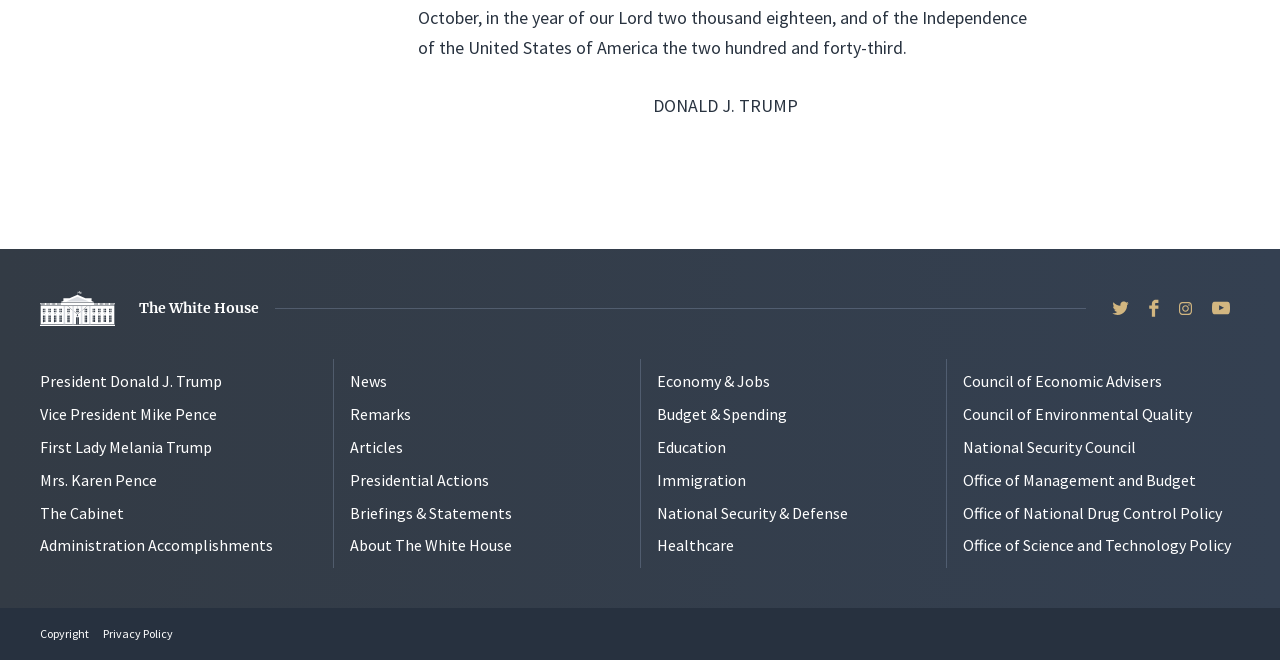Please identify the bounding box coordinates of the area that needs to be clicked to follow this instruction: "Check the Copyright".

[0.031, 0.949, 0.07, 0.972]